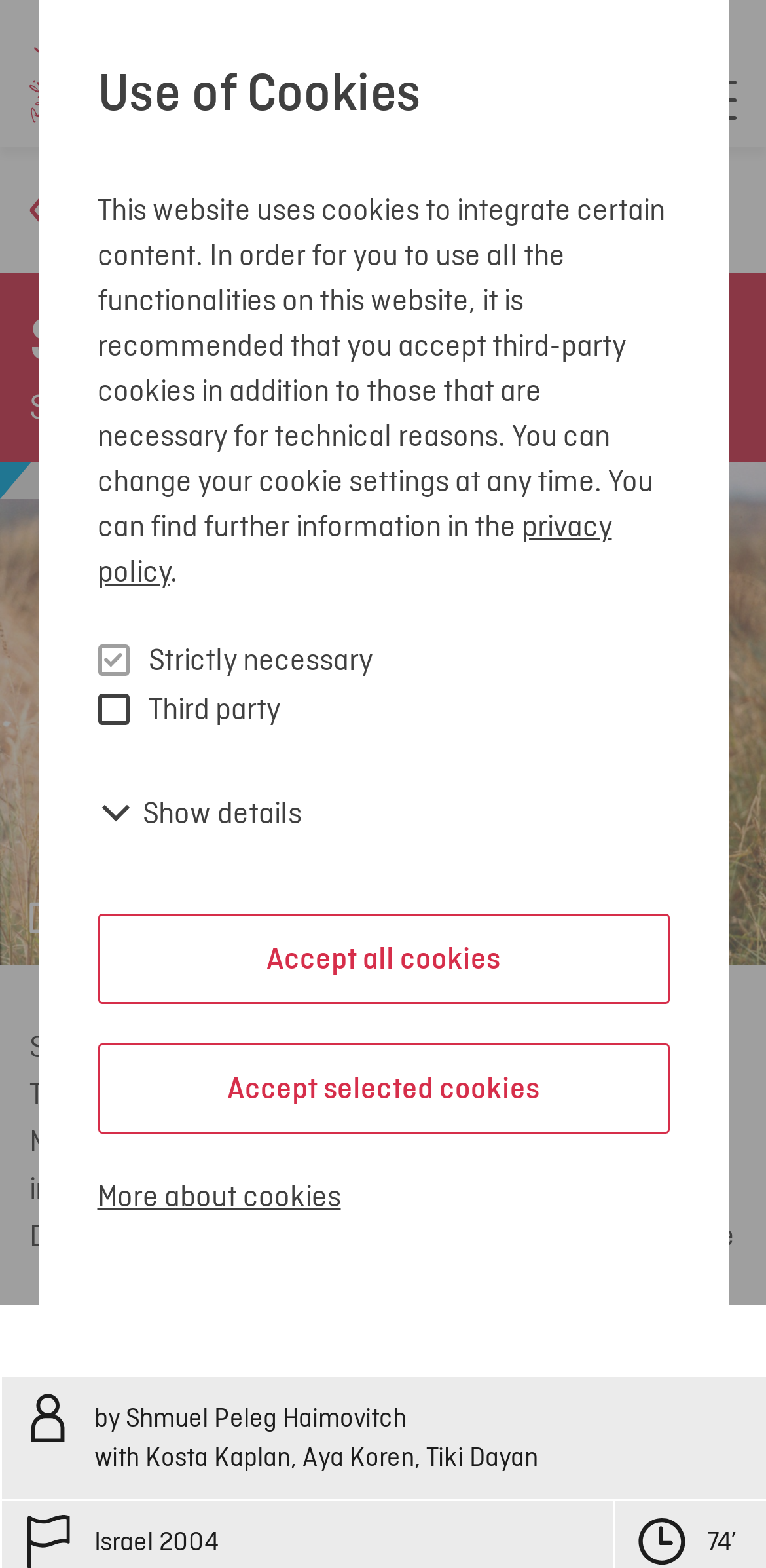What is the duration of the film?
From the details in the image, provide a complete and detailed answer to the question.

I found the answer by looking at the StaticText element with the text '74’' which is a child of the SvgRoot element with the group 'filmlength'. This text is likely to represent the duration of the film.